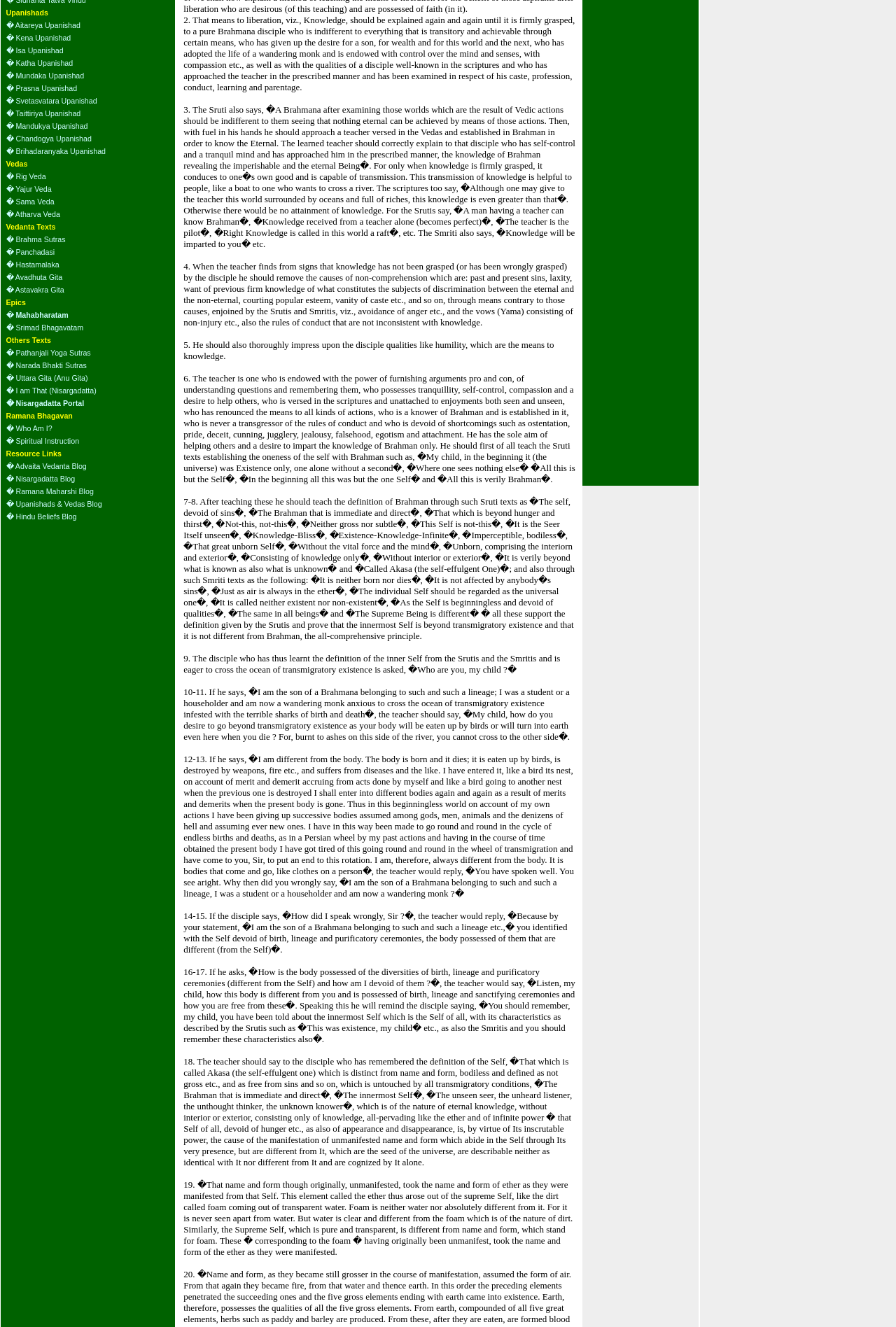Find the bounding box coordinates for the element described here: "� Upanishads & Vedas Blog".

[0.007, 0.377, 0.114, 0.383]